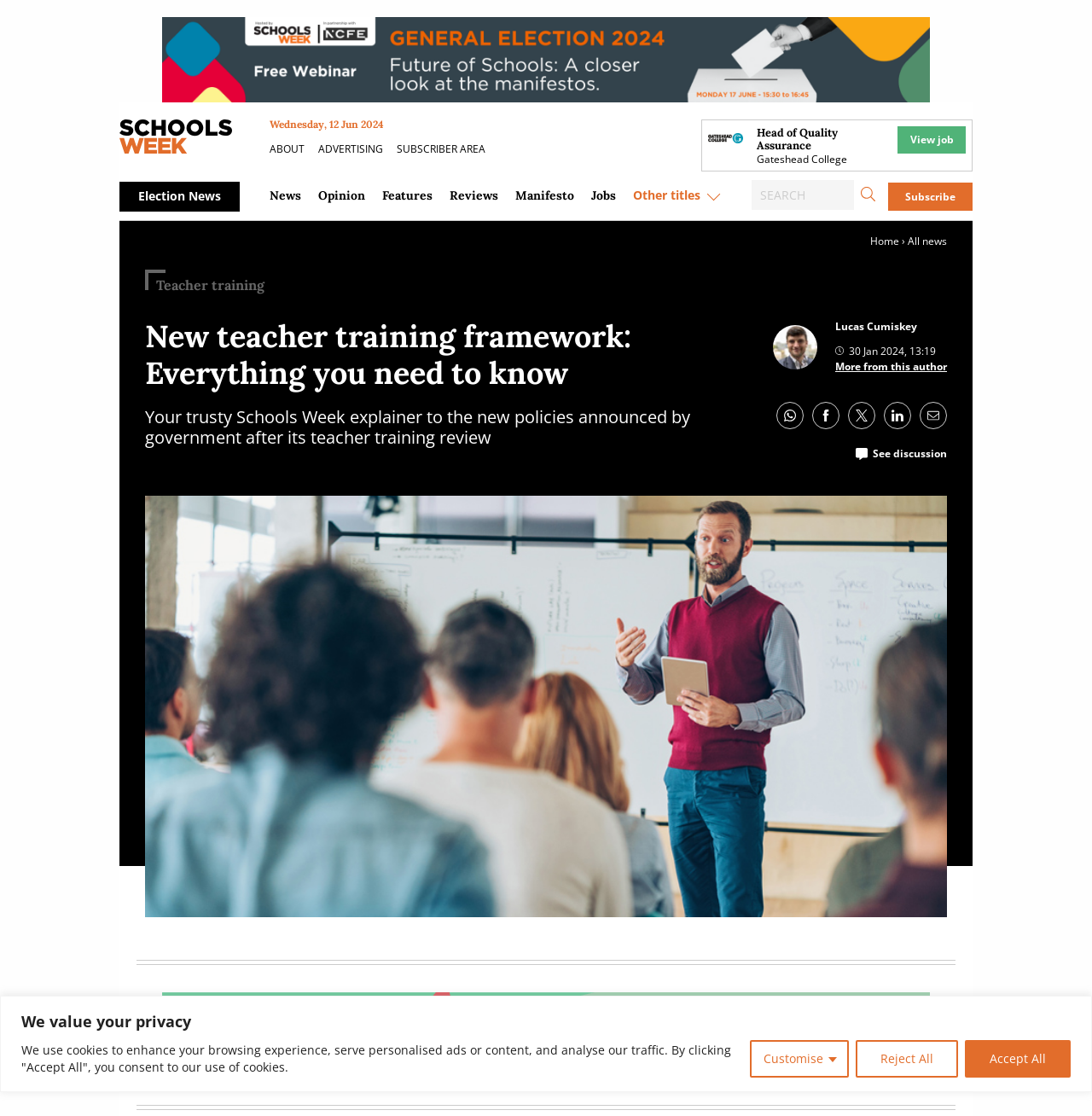What is the name of the college mentioned on the webpage?
Could you answer the question with a detailed and thorough explanation?

I found the college name by looking at the StaticText element with the text 'Gateshead College' located near the job title.